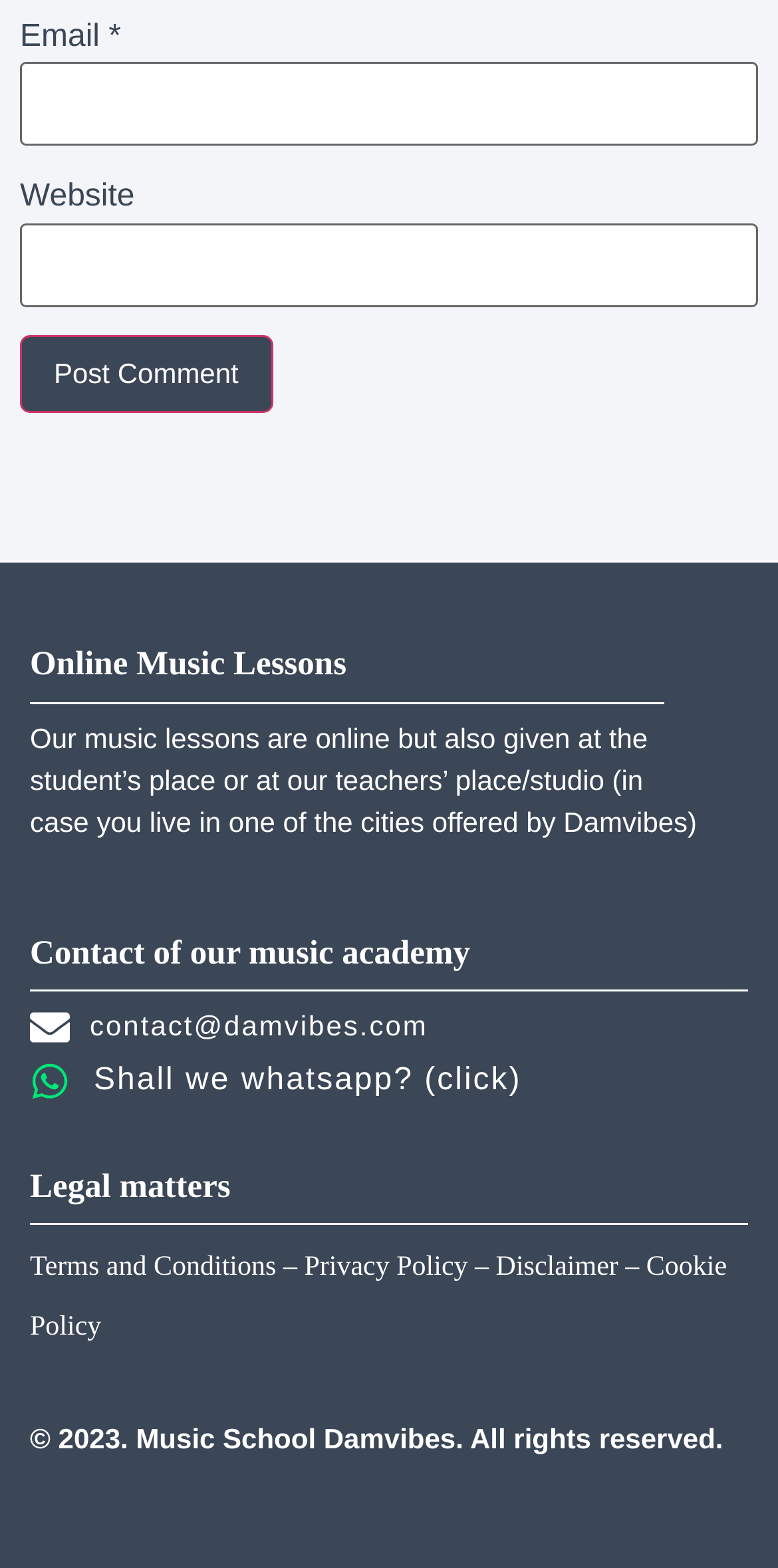Determine the bounding box coordinates of the section I need to click to execute the following instruction: "Click Post Comment". Provide the coordinates as four float numbers between 0 and 1, i.e., [left, top, right, bottom].

[0.026, 0.214, 0.35, 0.263]